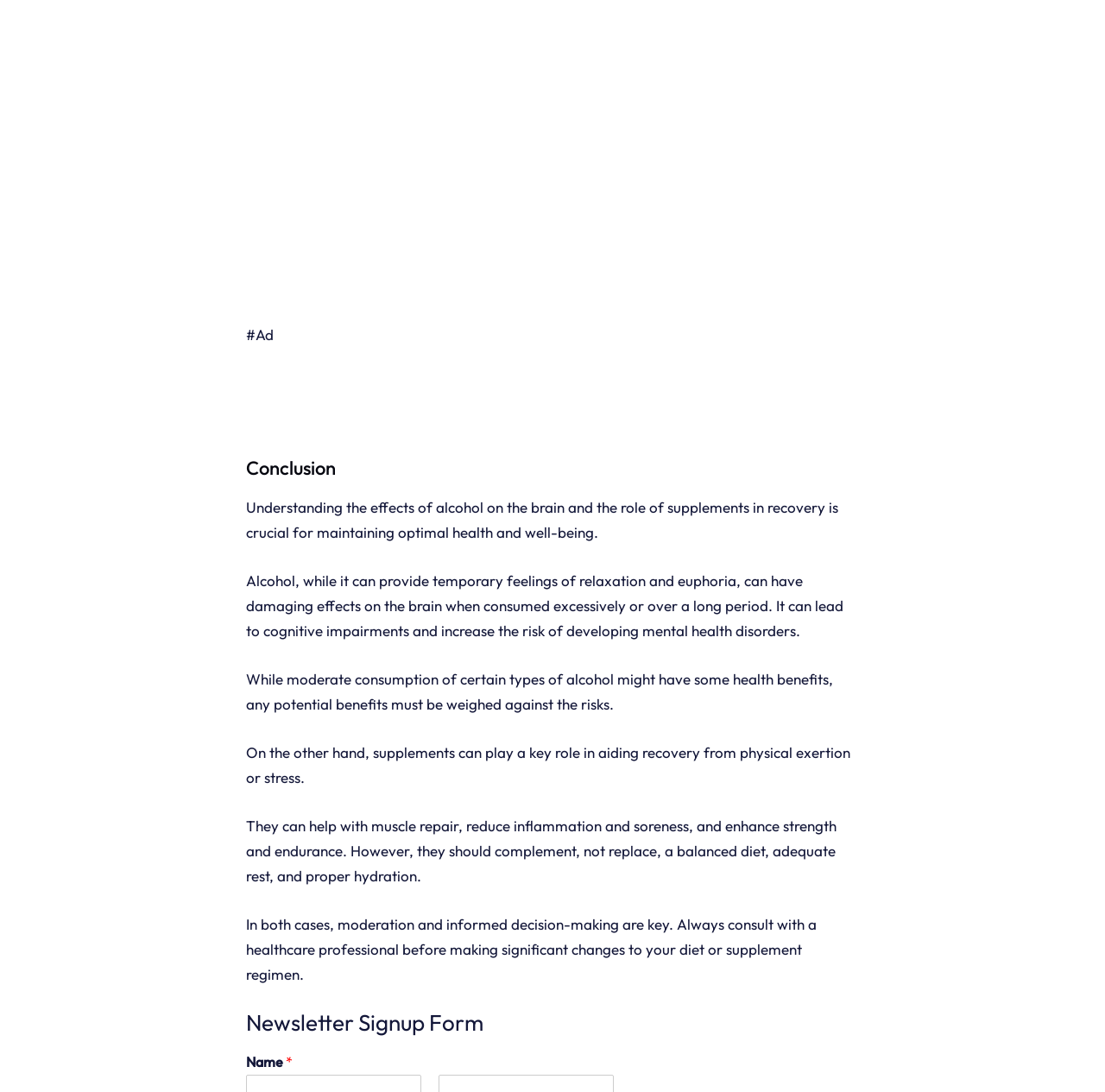What is the main topic of the article?
Examine the image closely and answer the question with as much detail as possible.

Based on the headings and static text elements, it appears that the article is discussing the effects of alcohol on the brain and the role of supplements in recovery, making the main topic 'Alcohol and supplements'.